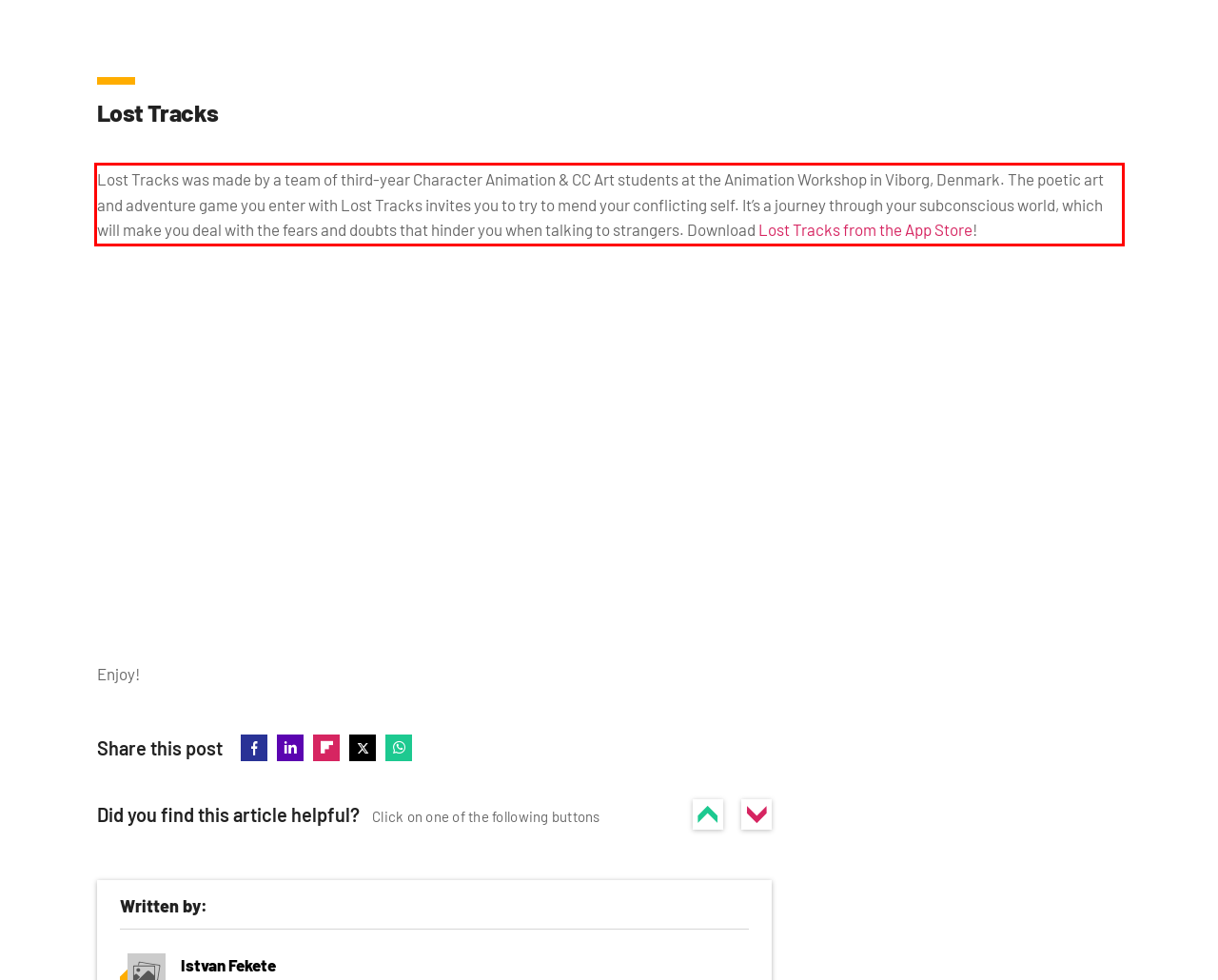By examining the provided screenshot of a webpage, recognize the text within the red bounding box and generate its text content.

Lost Tracks was made by a team of third-year Character Animation & CC Art students at the Animation Workshop in Viborg, Denmark. The poetic art and adventure game you enter with Lost Tracks invites you to try to mend your conflicting self. It’s a journey through your subconscious world, which will make you deal with the fears and doubts that hinder you when talking to strangers. Download Lost Tracks from the App Store!